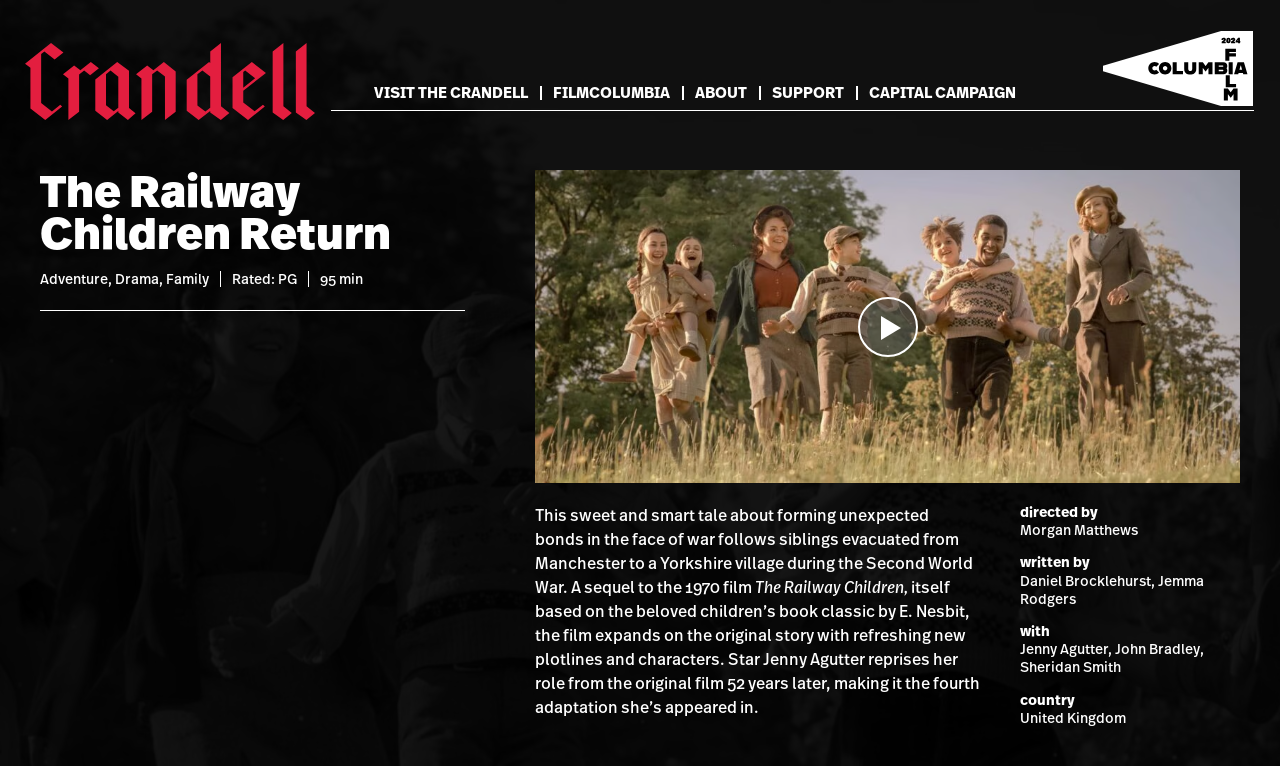Please give a succinct answer to the question in one word or phrase:
What is the genre of the movie?

Adventure, Drama, Family